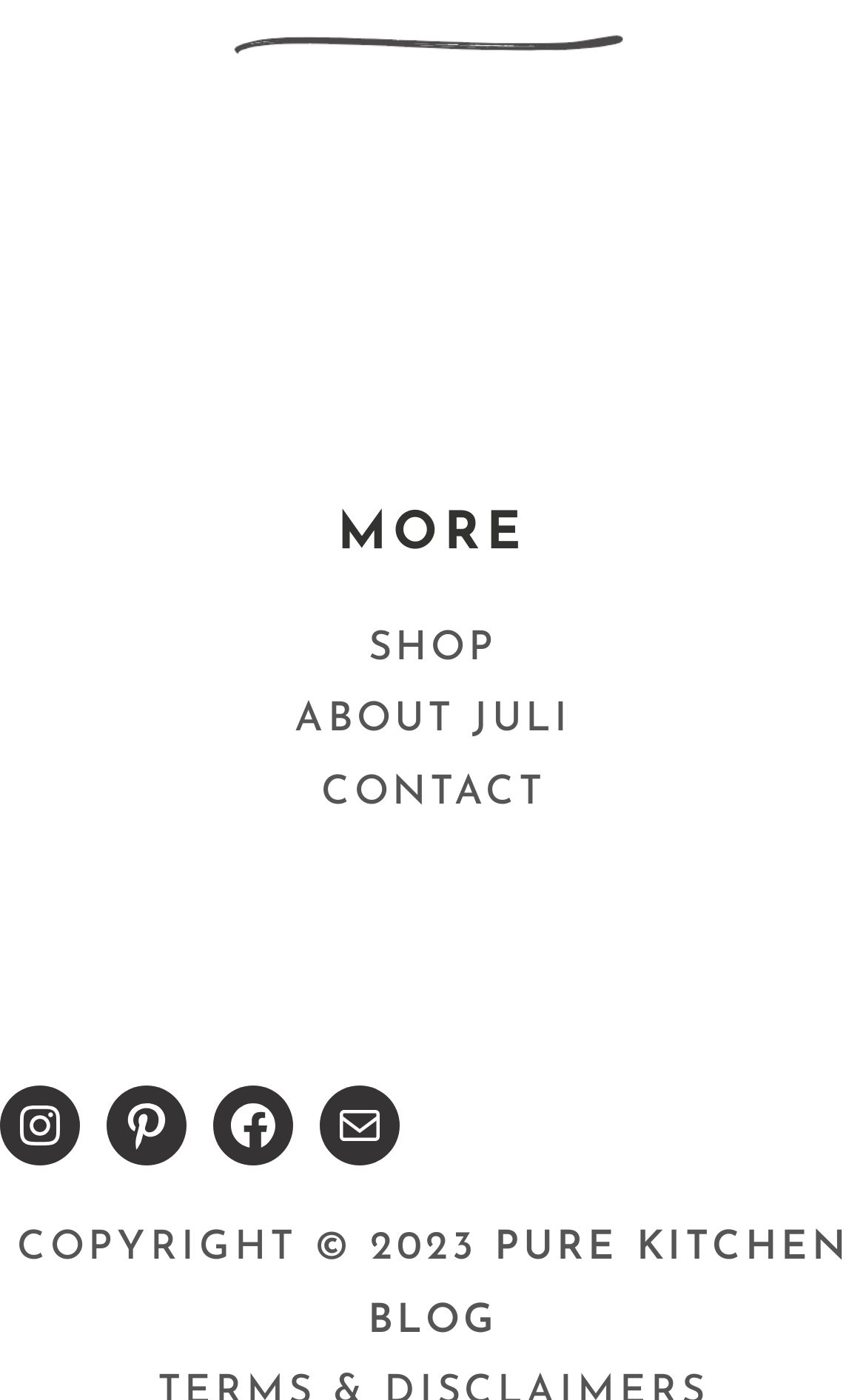Using the given element description, provide the bounding box coordinates (top-left x, top-left y, bottom-right x, bottom-right y) for the corresponding UI element in the screenshot: About Juli

[0.34, 0.5, 0.66, 0.53]